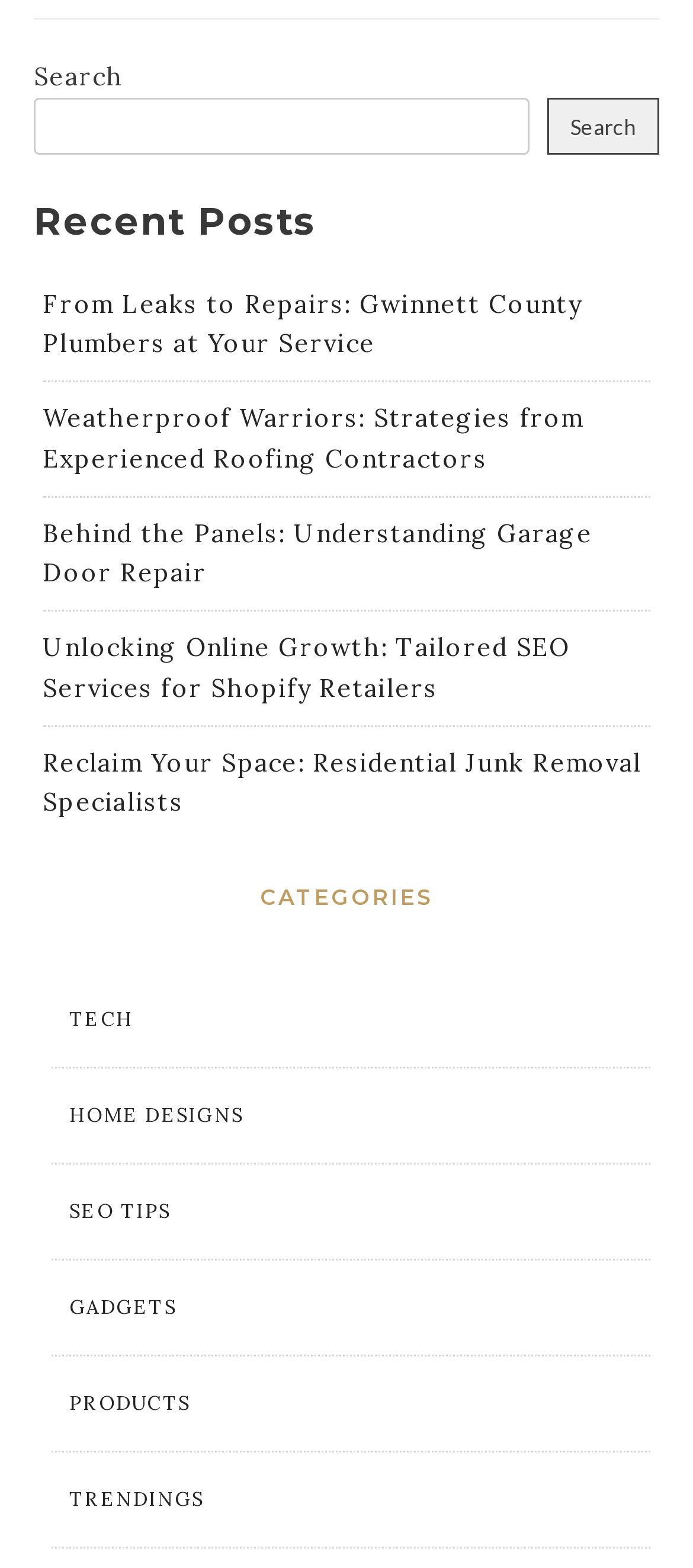Identify the bounding box coordinates necessary to click and complete the given instruction: "browse TECH category".

[0.1, 0.63, 0.913, 0.67]